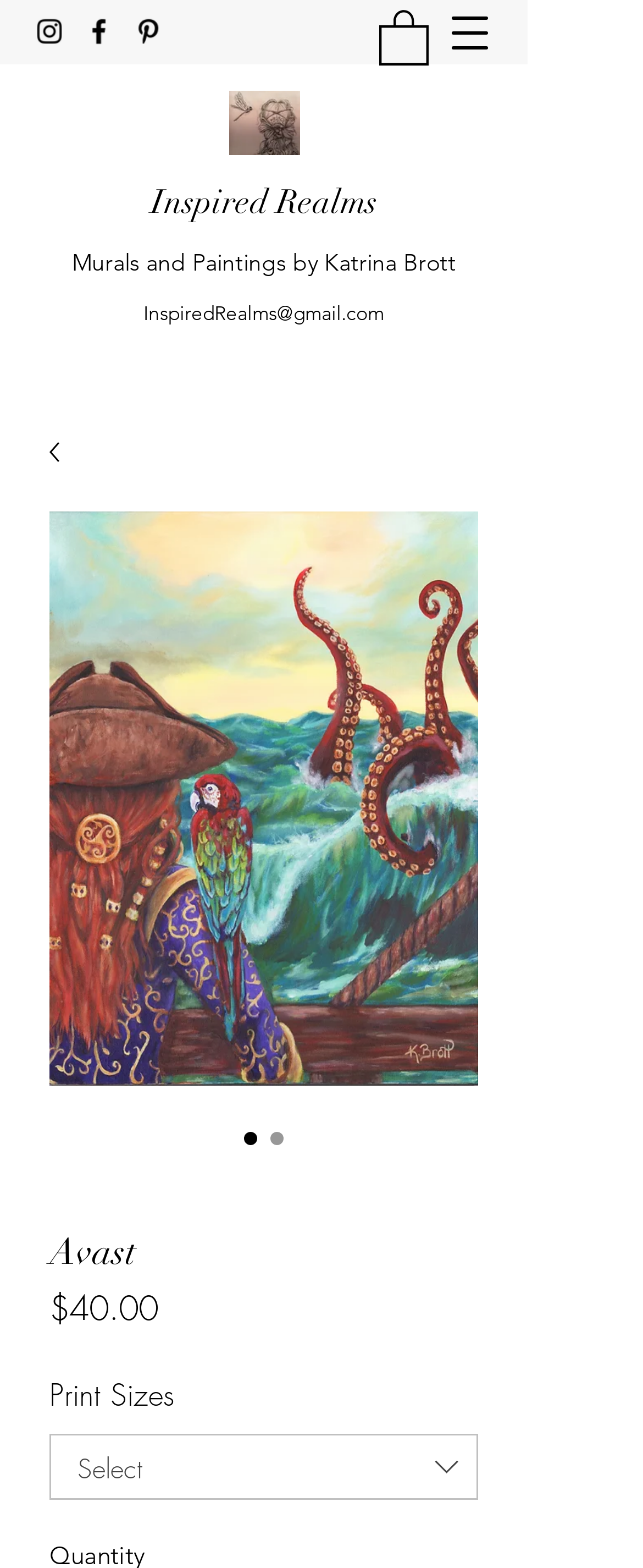What is the current state of the combobox?
Please provide a comprehensive answer based on the contents of the image.

The combobox 'Print Sizes' has a property 'expanded' set to False, indicating that it is not currently expanded.